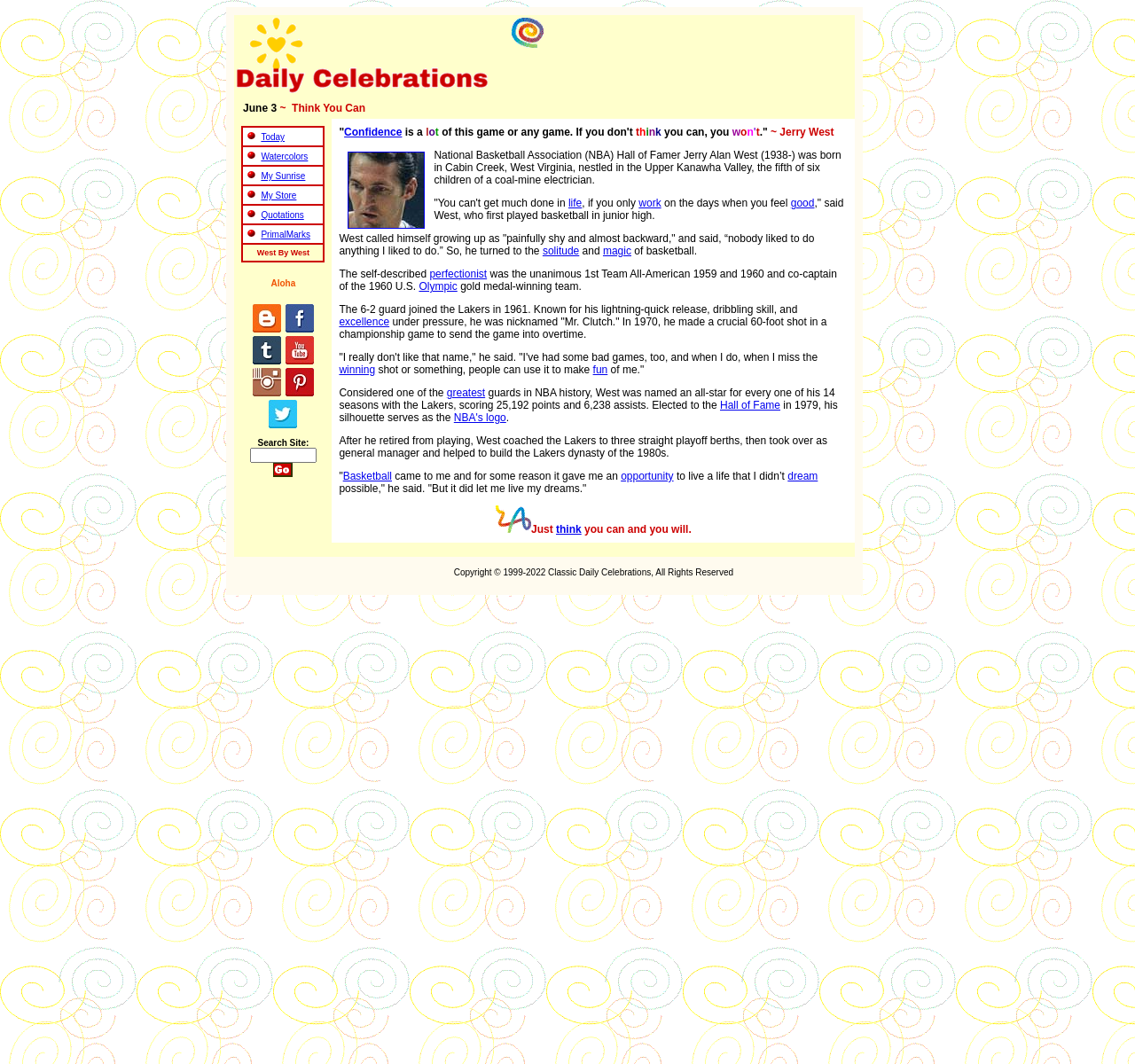What is the name of the Olympic team Jerry West was a part of?
Based on the image, give a one-word or short phrase answer.

1960 U.S. Olympic gold medal-winning team